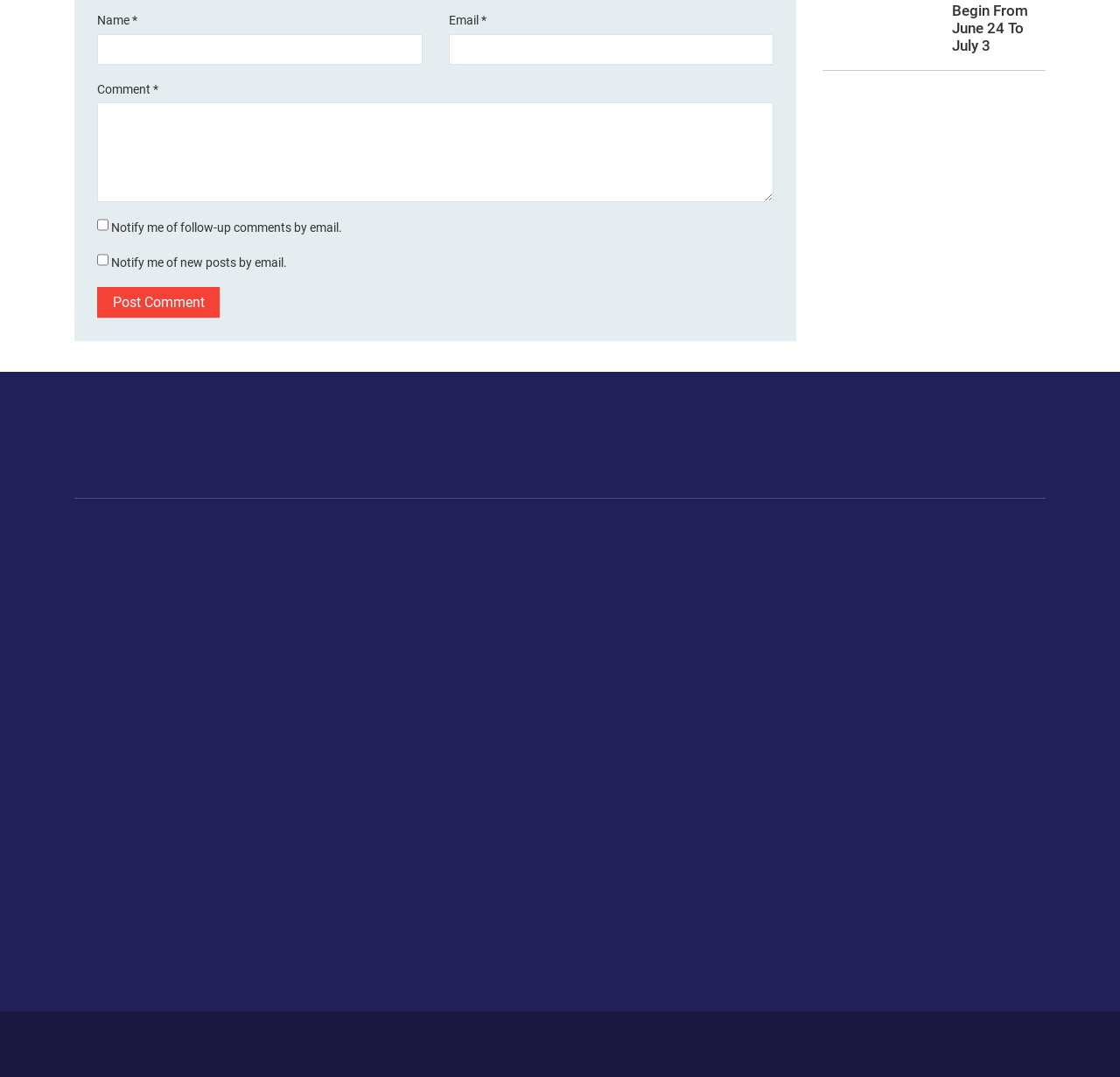Determine the bounding box coordinates of the clickable region to carry out the instruction: "Enter your name".

[0.087, 0.031, 0.377, 0.06]